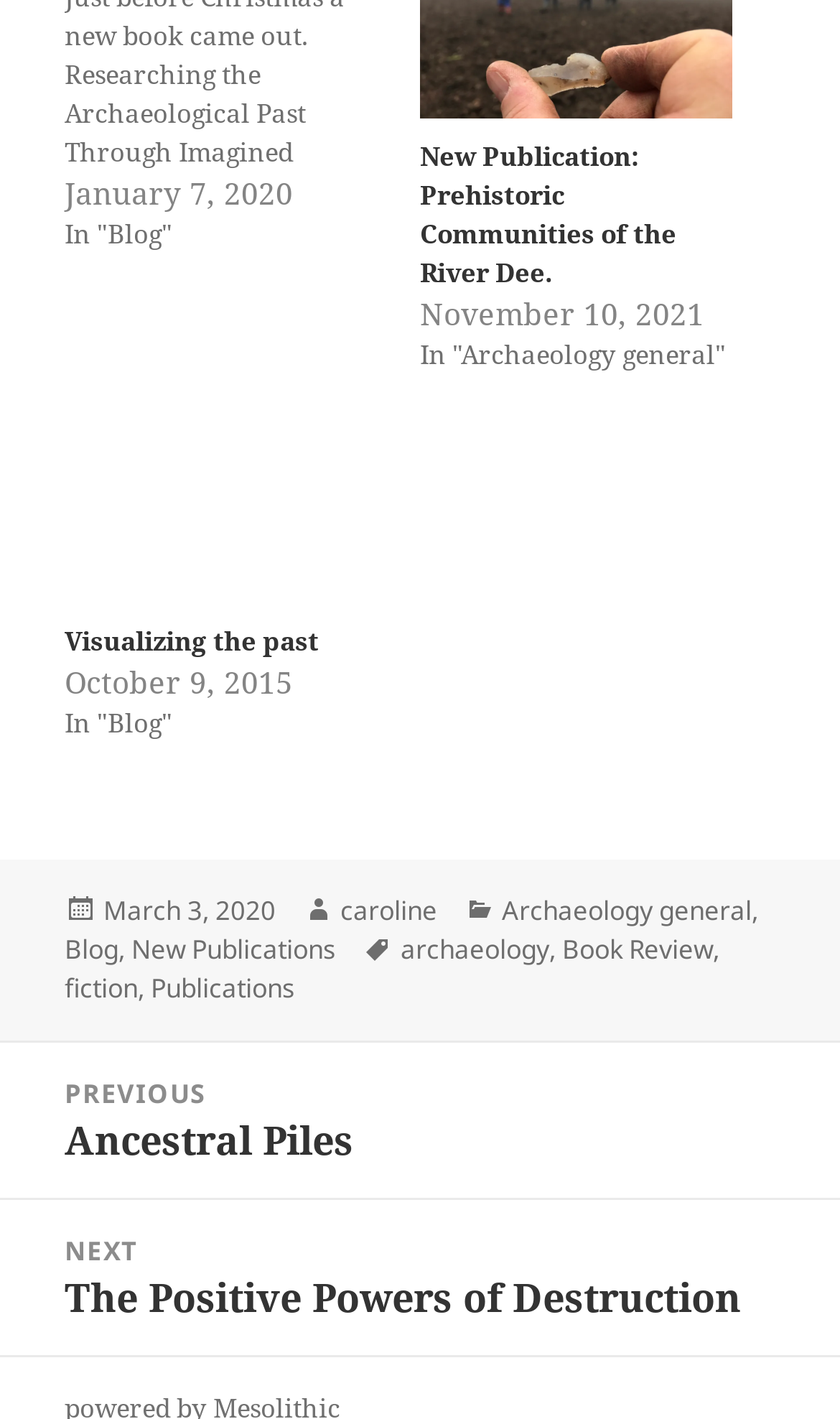Pinpoint the bounding box coordinates of the element you need to click to execute the following instruction: "View the next post 'The Positive Powers of Destruction'". The bounding box should be represented by four float numbers between 0 and 1, in the format [left, top, right, bottom].

[0.0, 0.846, 1.0, 0.955]